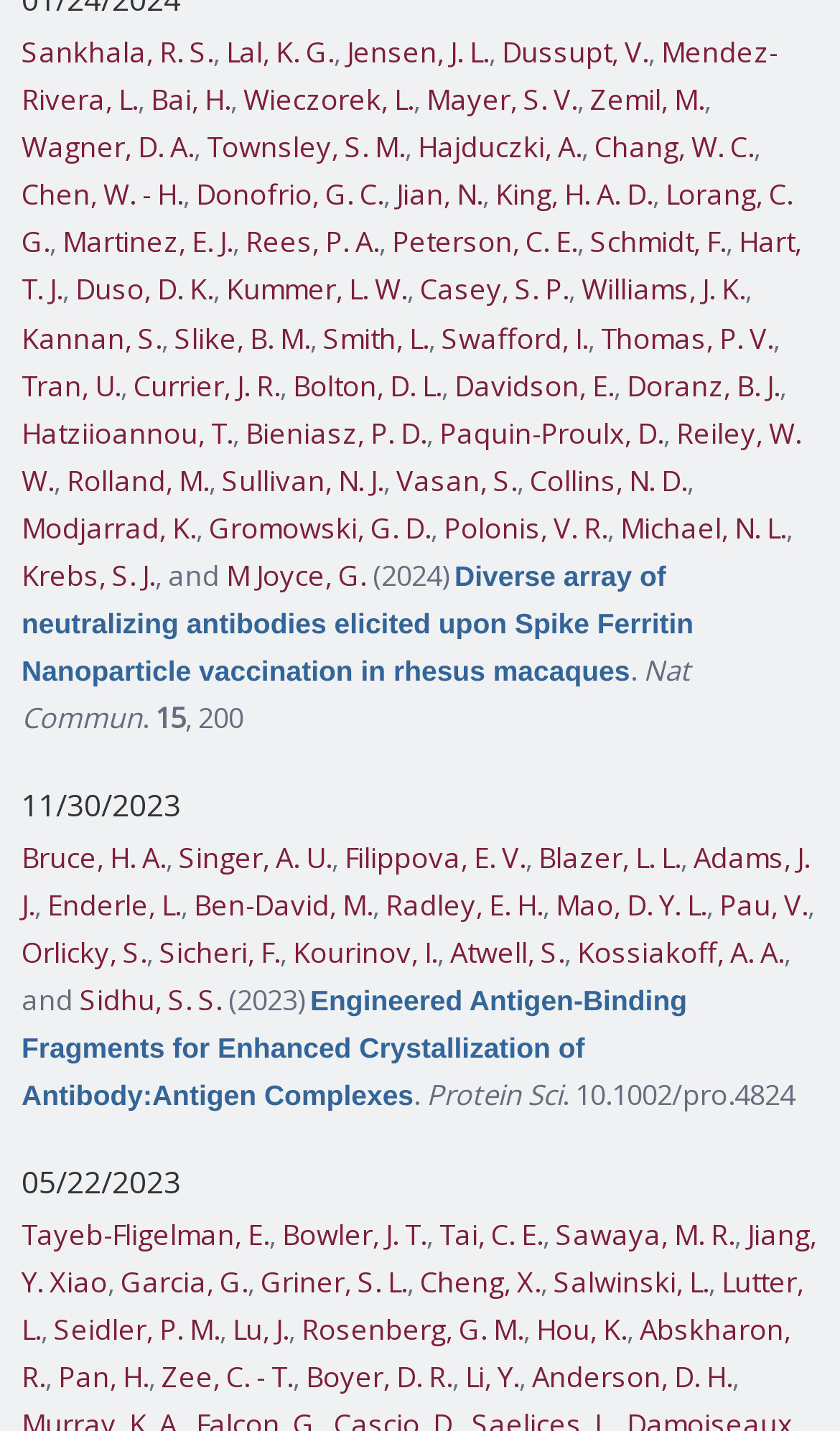Please answer the following question using a single word or phrase: 
How many authors are listed on the webpage?

Many